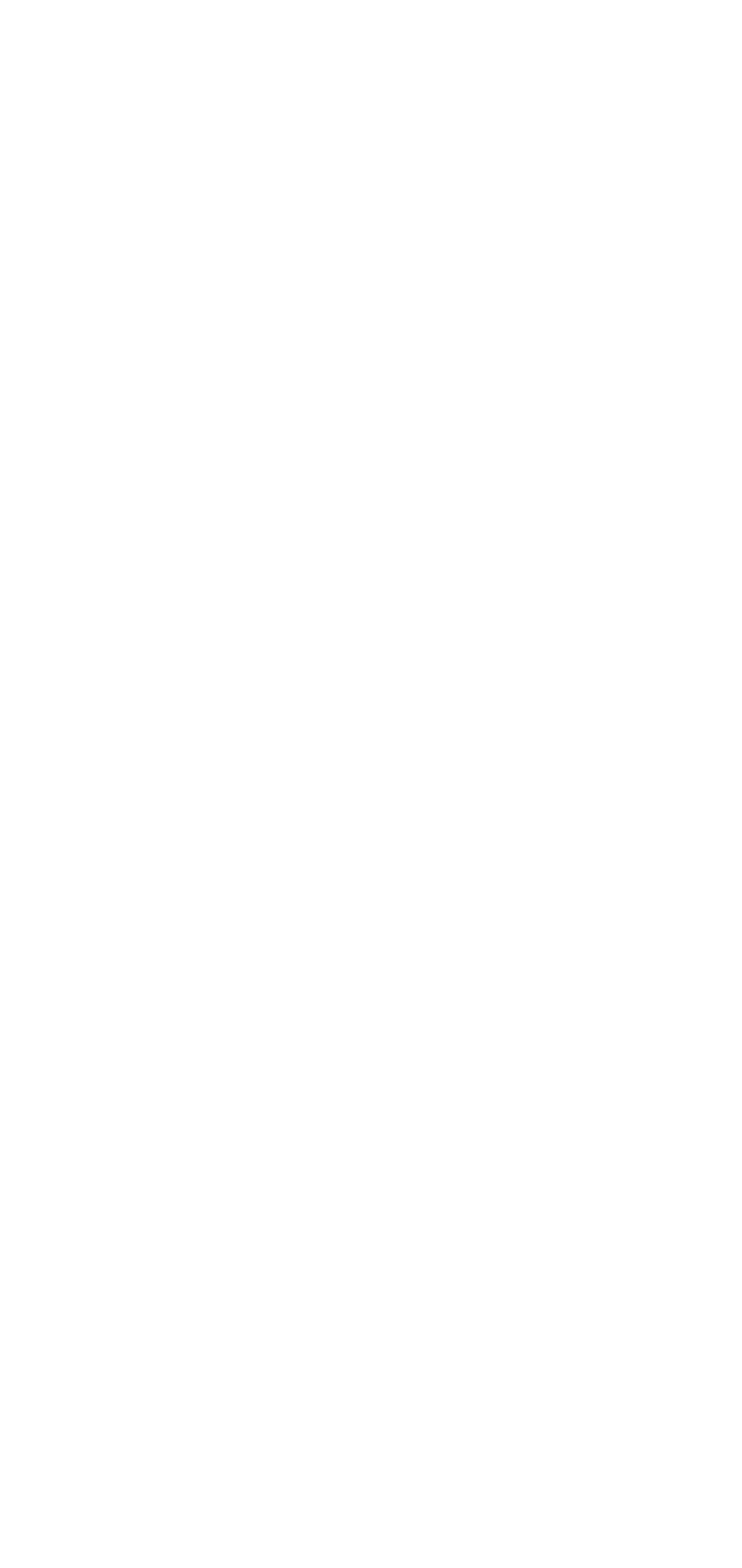Provide a short answer using a single word or phrase for the following question: 
What is the email address?

florisistana@gmail.com